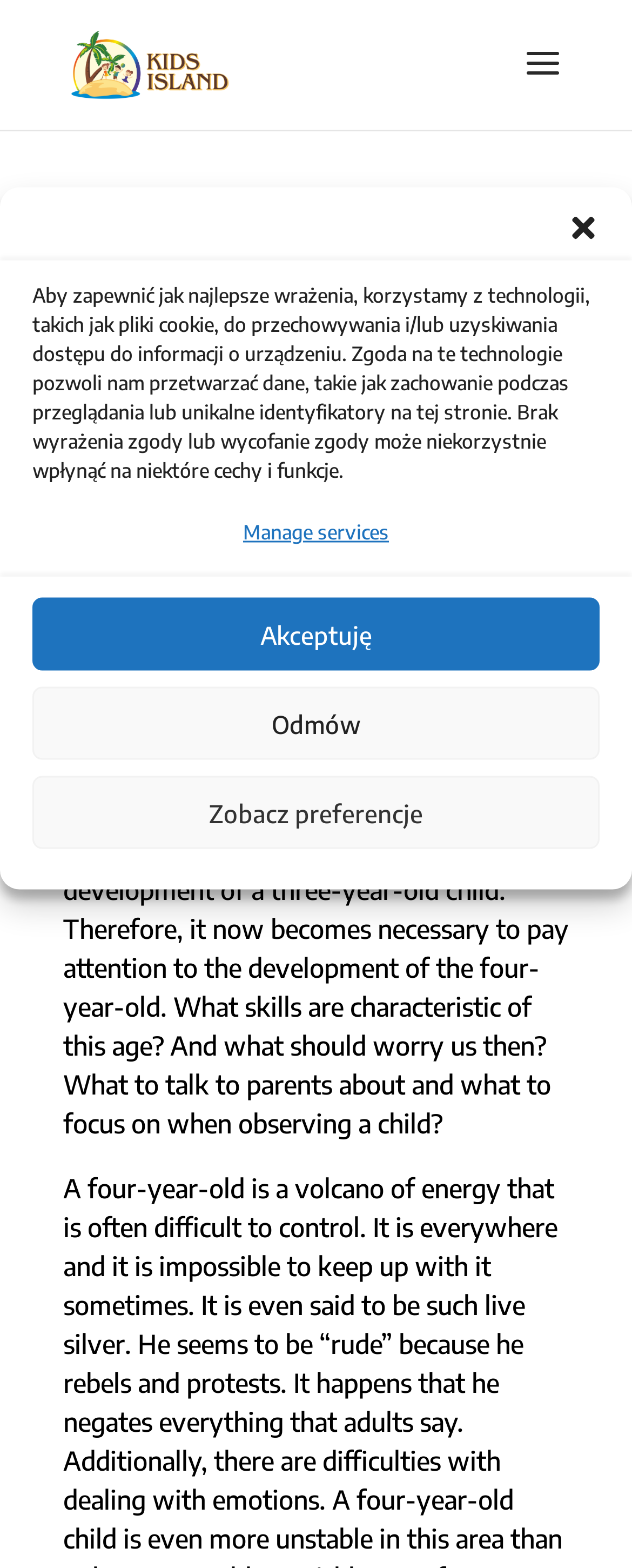Find the bounding box coordinates of the clickable area that will achieve the following instruction: "Visit the Kids Island Wrocław website".

[0.11, 0.029, 0.363, 0.05]